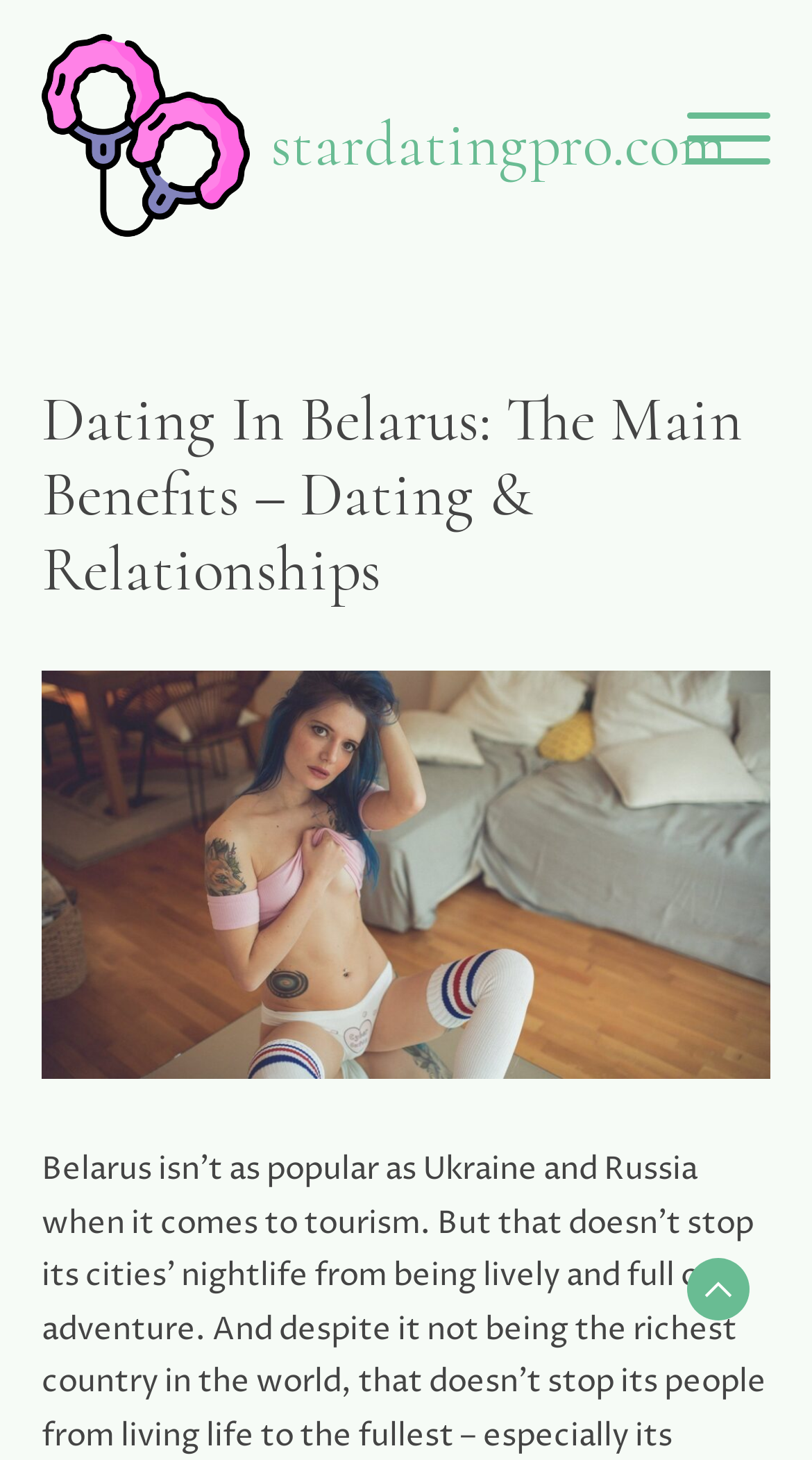Extract the primary headline from the webpage and present its text.

Dating In Belarus: The Main Benefits – Dating & Relationships